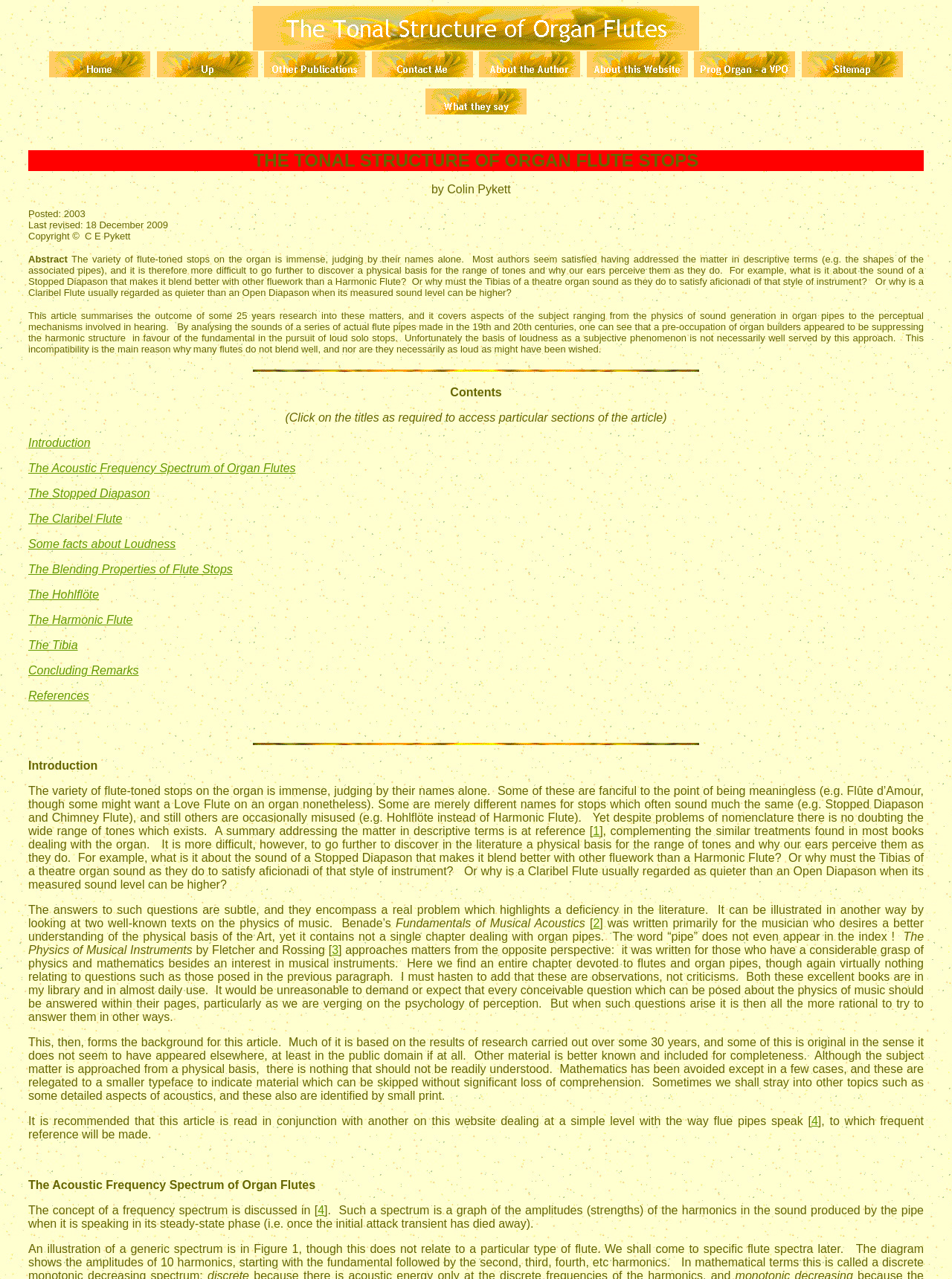What is the purpose of the links at the top of the webpage?
Using the image as a reference, answer the question in detail.

The links at the top of the webpage, such as 'Home', 'Up', 'Other Publications', etc., are likely used for navigation purposes, allowing users to access different sections or pages of the website.